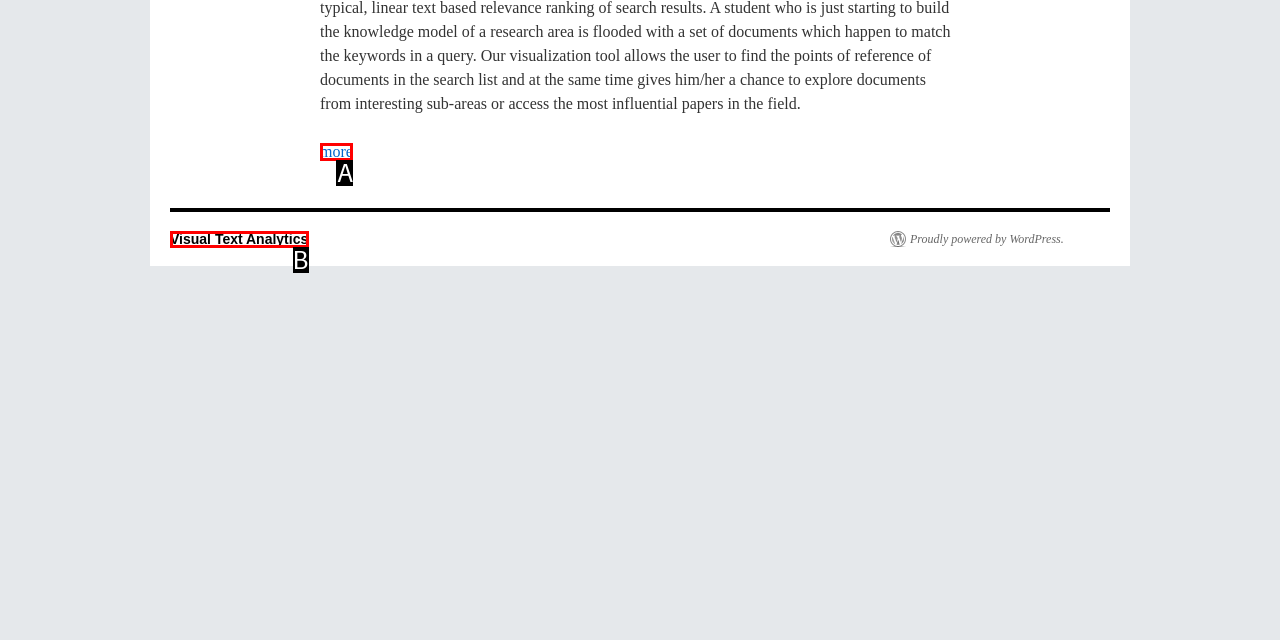Which UI element corresponds to this description: more
Reply with the letter of the correct option.

A